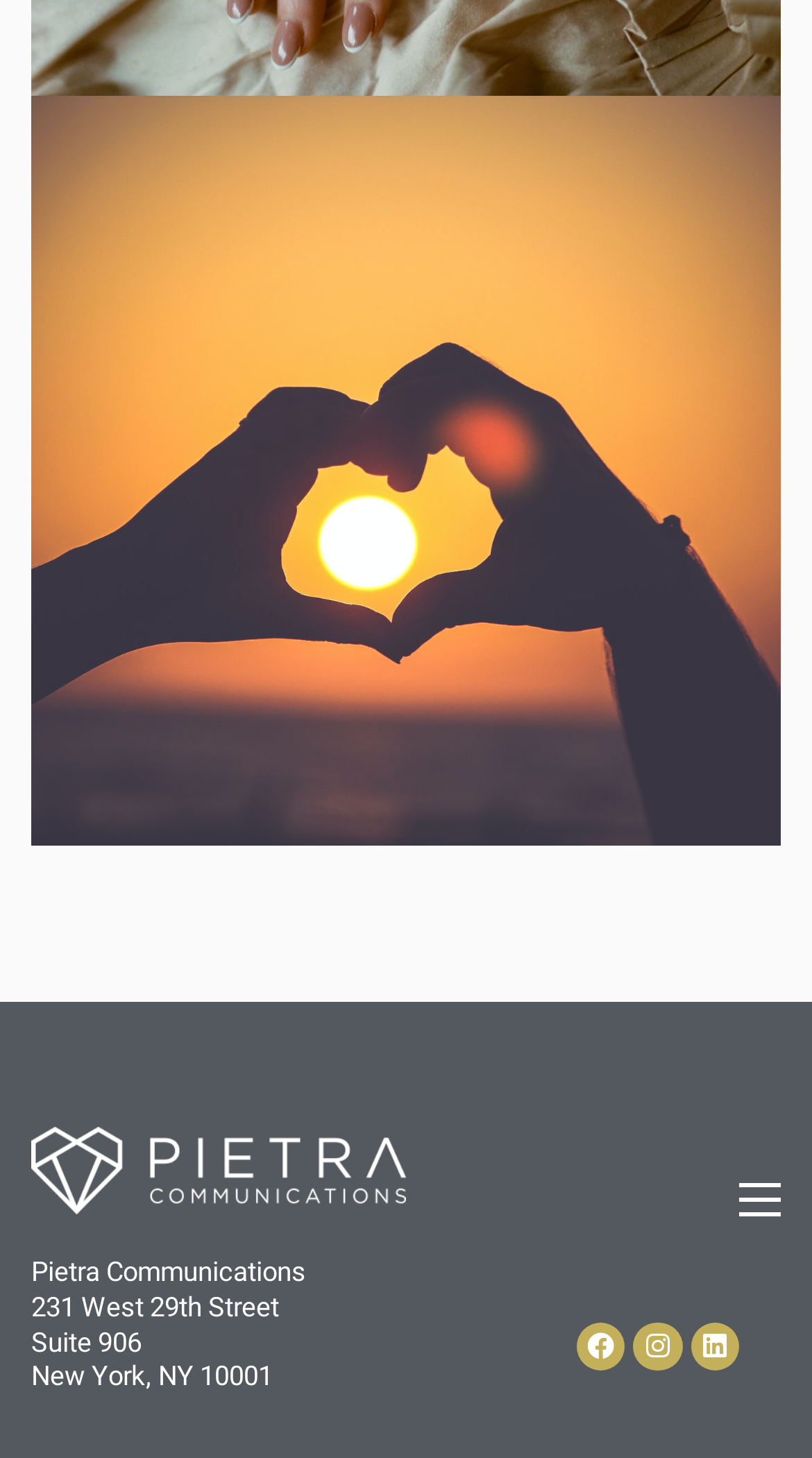What is the topic of the main heading?
Look at the image and respond with a one-word or short phrase answer.

Optimizing jewelry sales on Valentine's Day